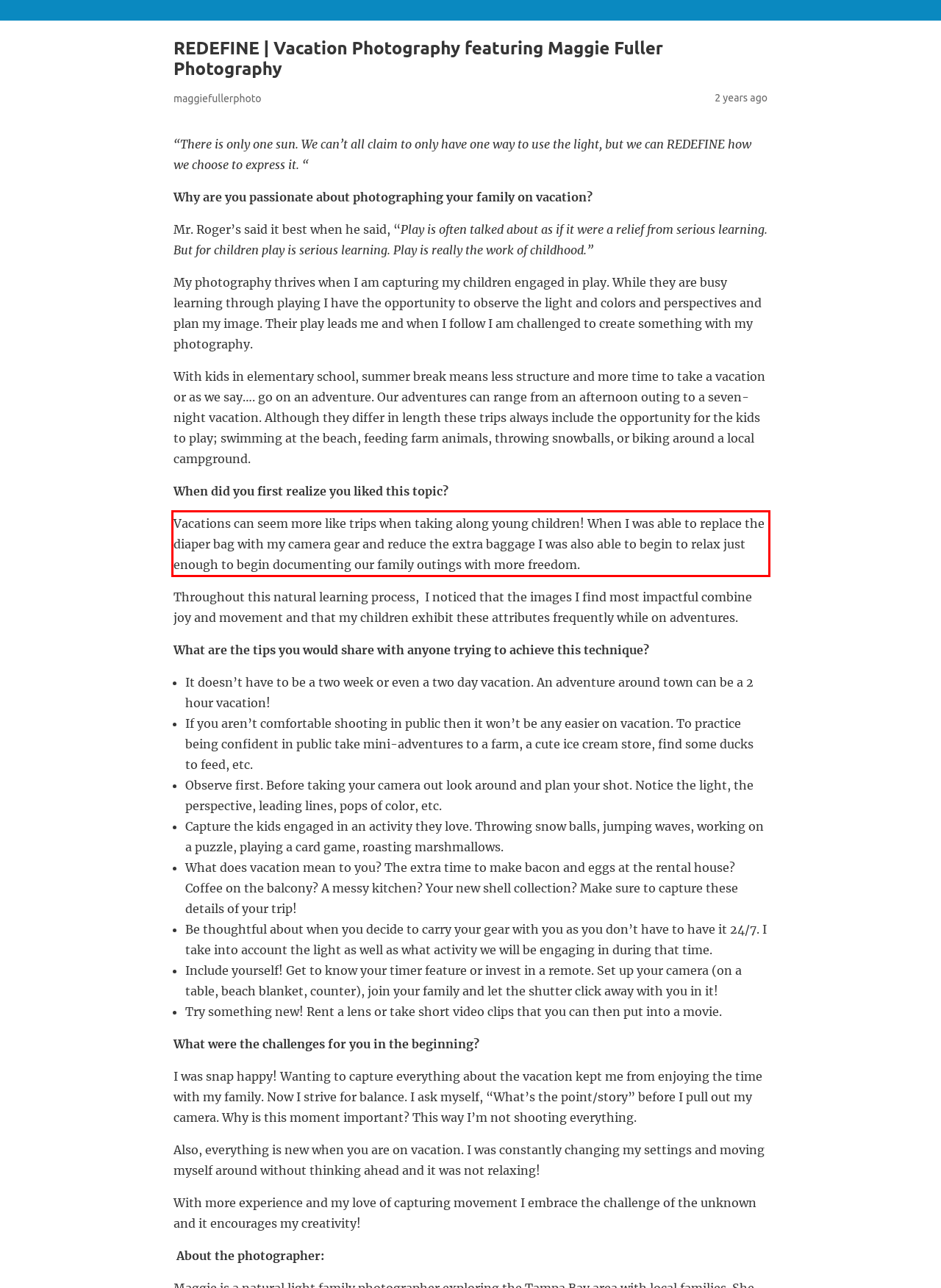Given a webpage screenshot with a red bounding box, perform OCR to read and deliver the text enclosed by the red bounding box.

Vacations can seem more like trips when taking along young children! When I was able to replace the diaper bag with my camera gear and reduce the extra baggage I was also able to begin to relax just enough to begin documenting our family outings with more freedom.